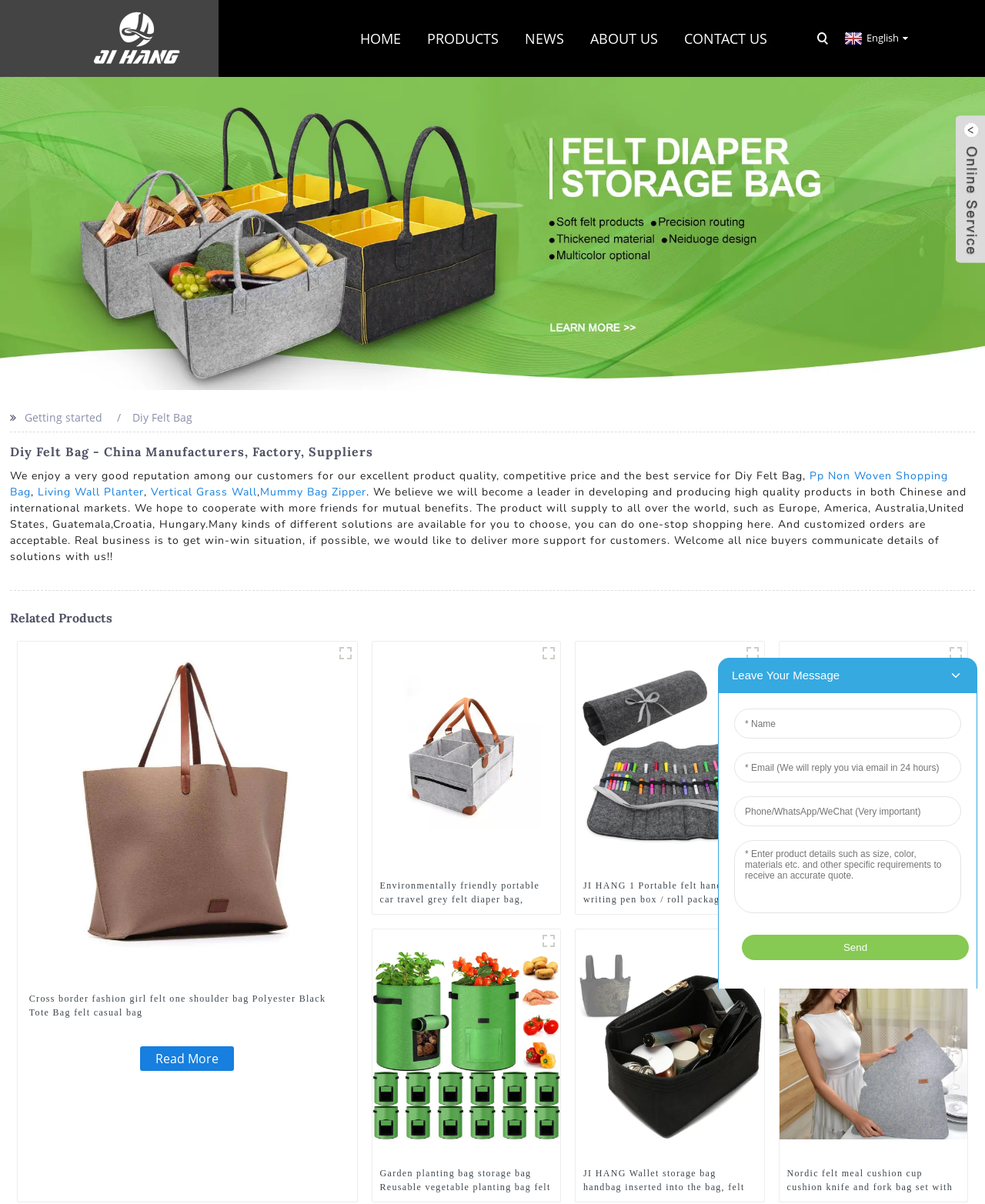Answer the question using only one word or a concise phrase: What is the purpose of the 'Related Products' section?

To showcase similar products